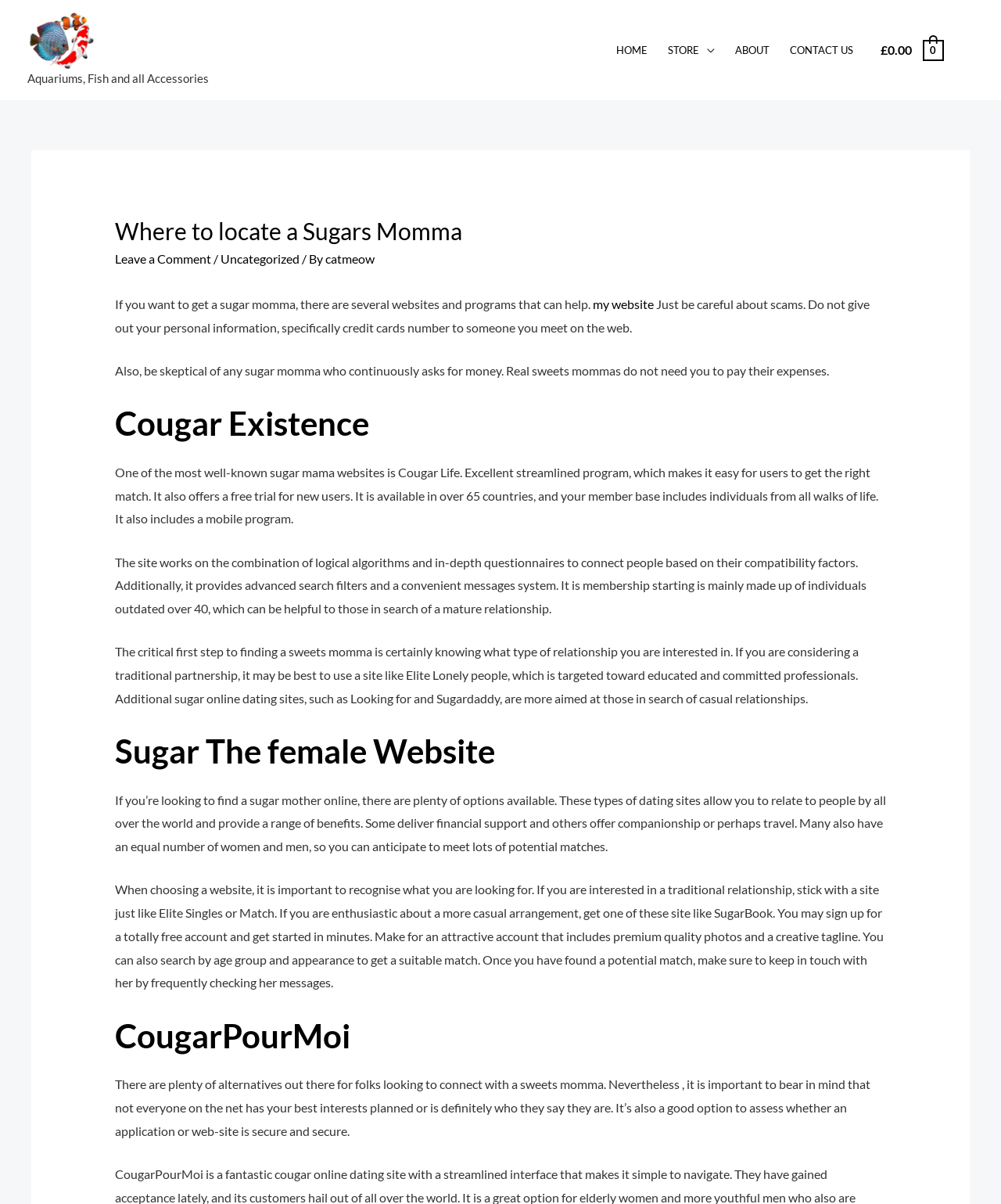What is the name of the website?
Carefully examine the image and provide a detailed answer to the question.

I determined the answer by looking at the link element with the text 'Norbreck Aquatics' at the top of the webpage, which suggests that it is the name of the website.